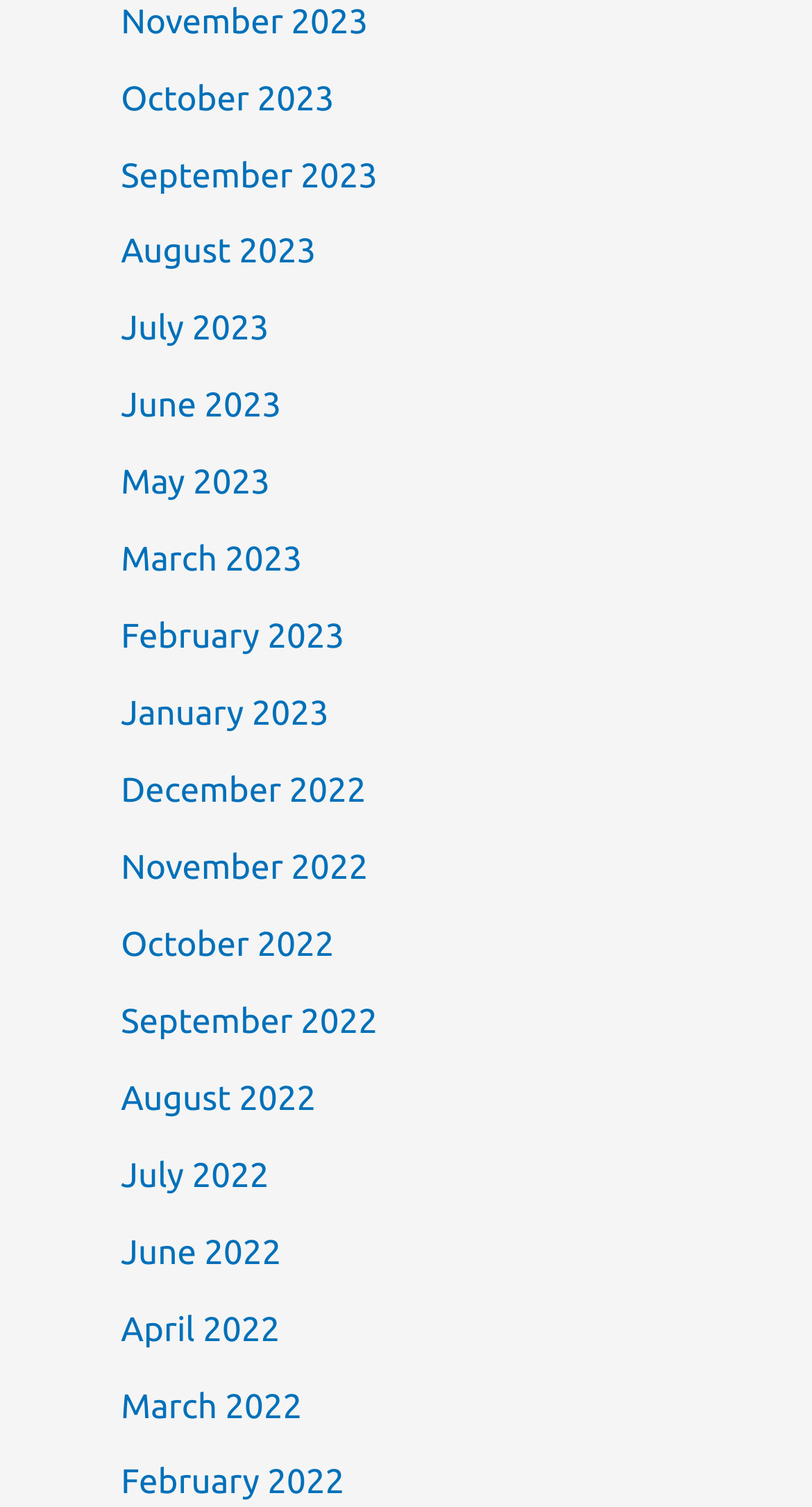Respond to the following question using a concise word or phrase: 
What is the position of the link 'June 2023'?

Above 'May 2023'